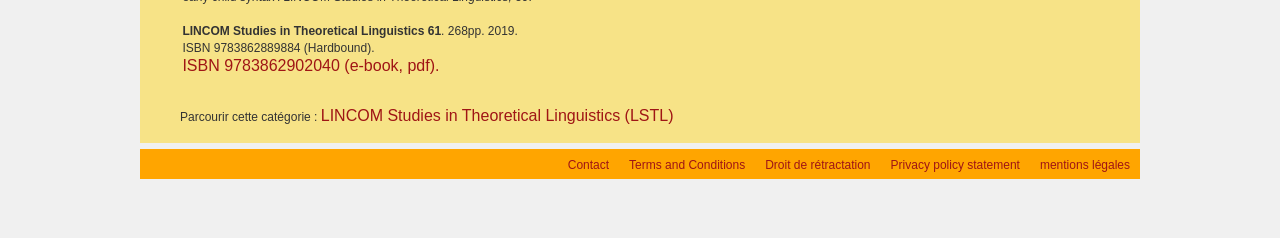What is the category being browsed?
Using the image as a reference, give a one-word or short phrase answer.

LINCOM Studies in Theoretical Linguistics (LSTL)